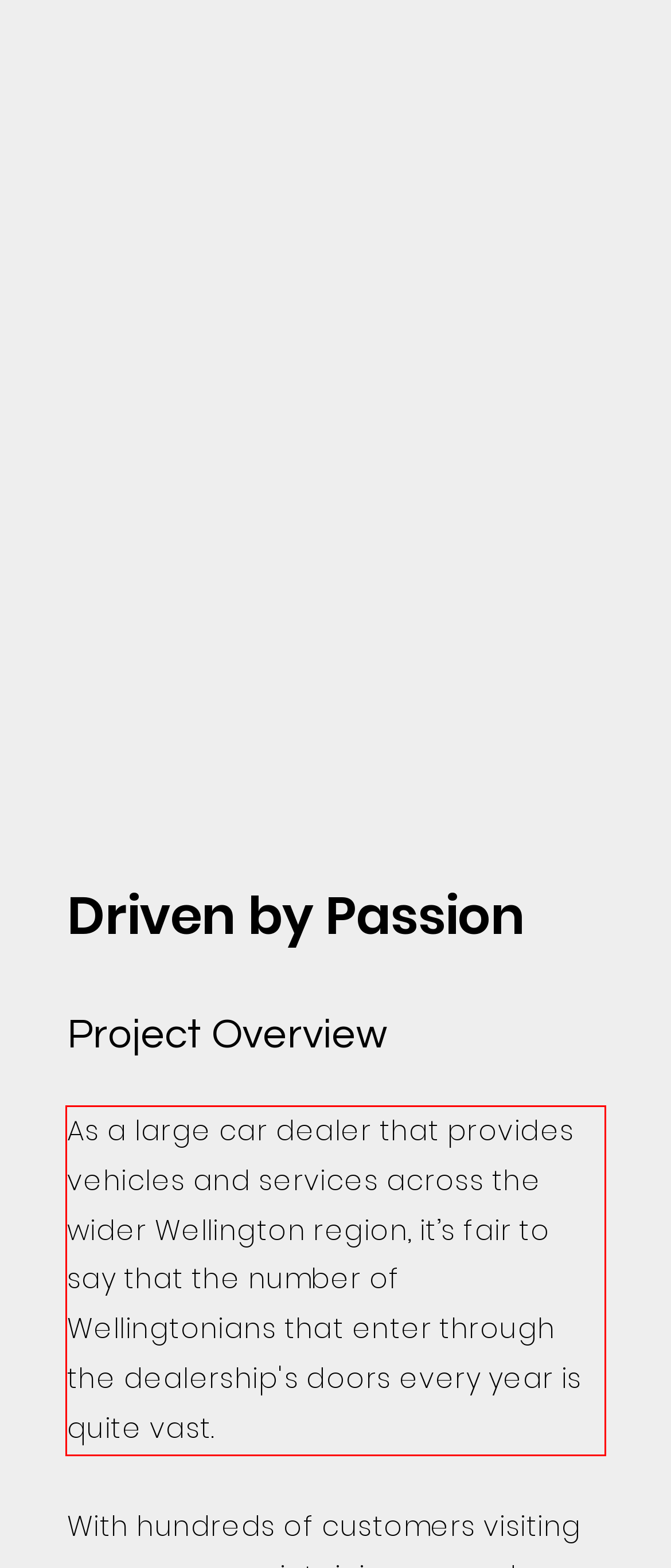Given a screenshot of a webpage containing a red bounding box, perform OCR on the text within this red bounding box and provide the text content.

As a large car dealer that provides vehicles and services across the wider Wellington region, it’s fair to say that the number of Wellingtonians that enter through the dealership's doors every year is quite vast.